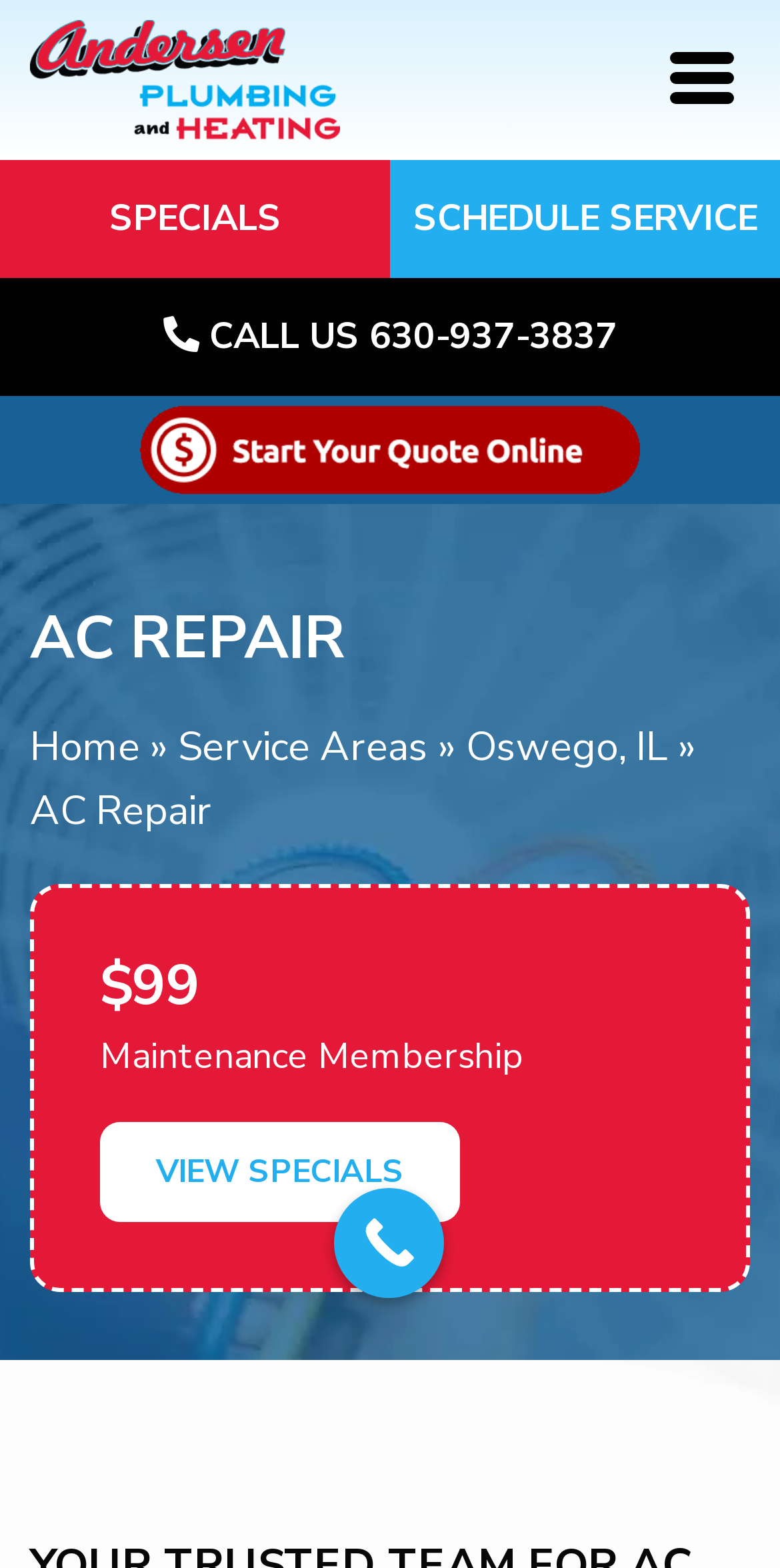Given the element description "alt="start your quote button"" in the screenshot, predict the bounding box coordinates of that UI element.

[0.179, 0.267, 0.821, 0.302]